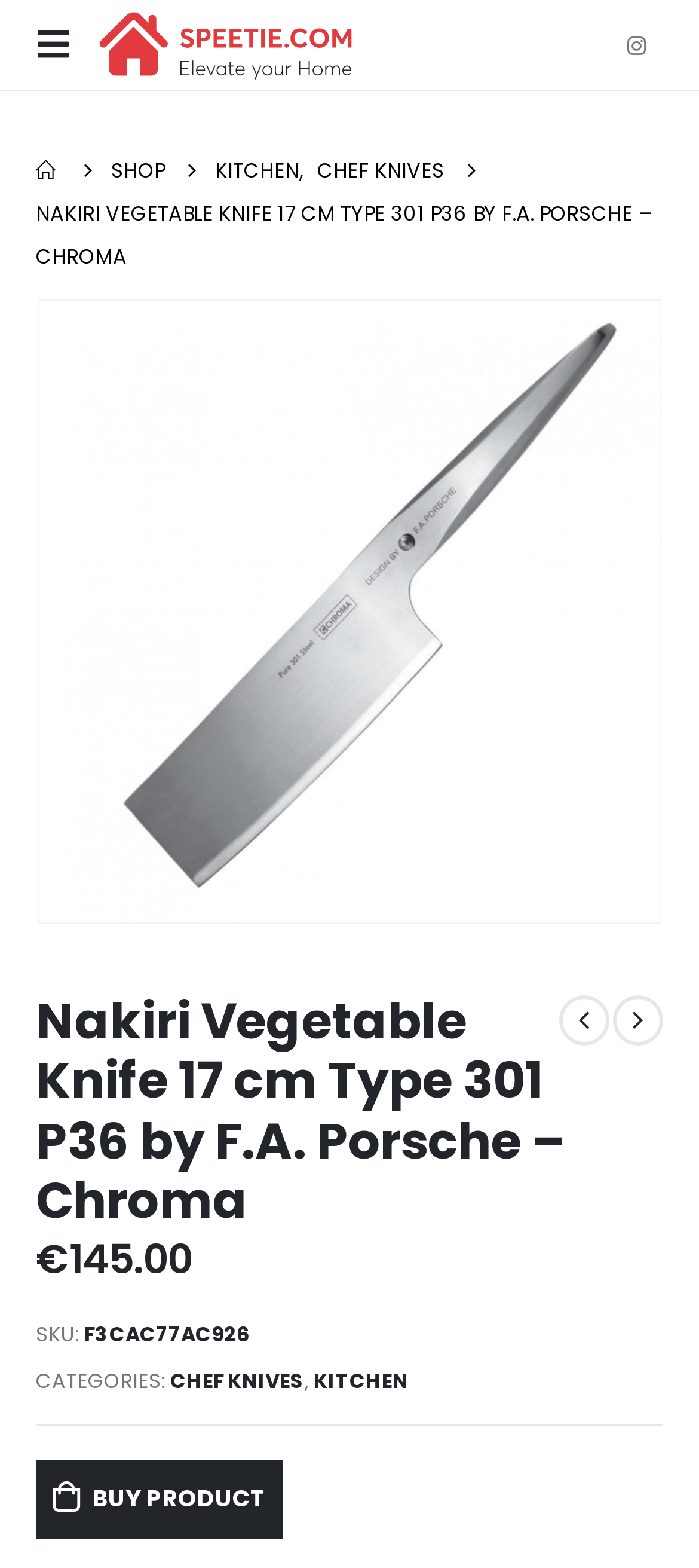Find the bounding box coordinates of the clickable region needed to perform the following instruction: "View SHOP page". The coordinates should be provided as four float numbers between 0 and 1, i.e., [left, top, right, bottom].

[0.159, 0.095, 0.236, 0.122]